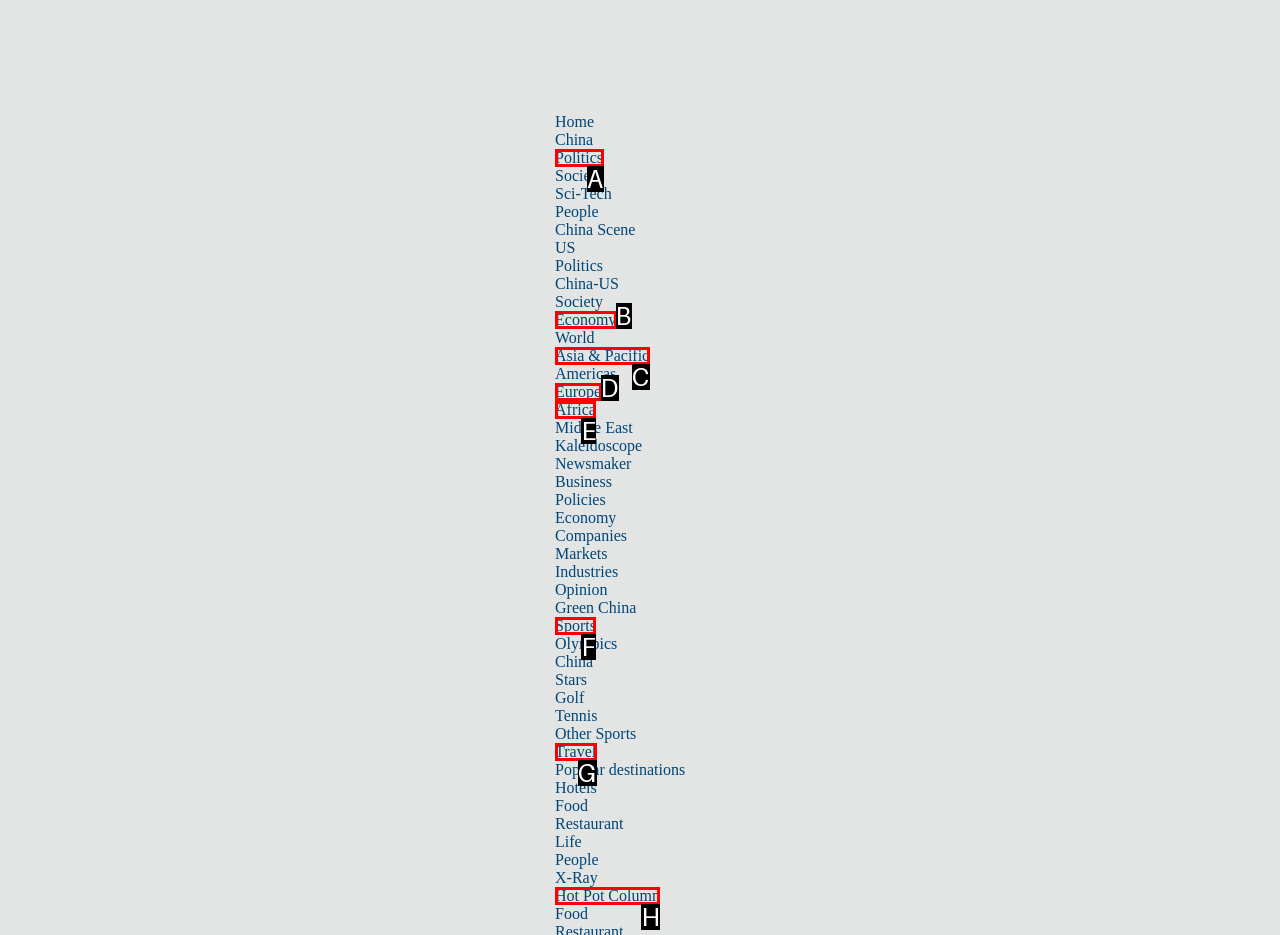Determine which option matches the element description: Asia & Pacific
Reply with the letter of the appropriate option from the options provided.

C